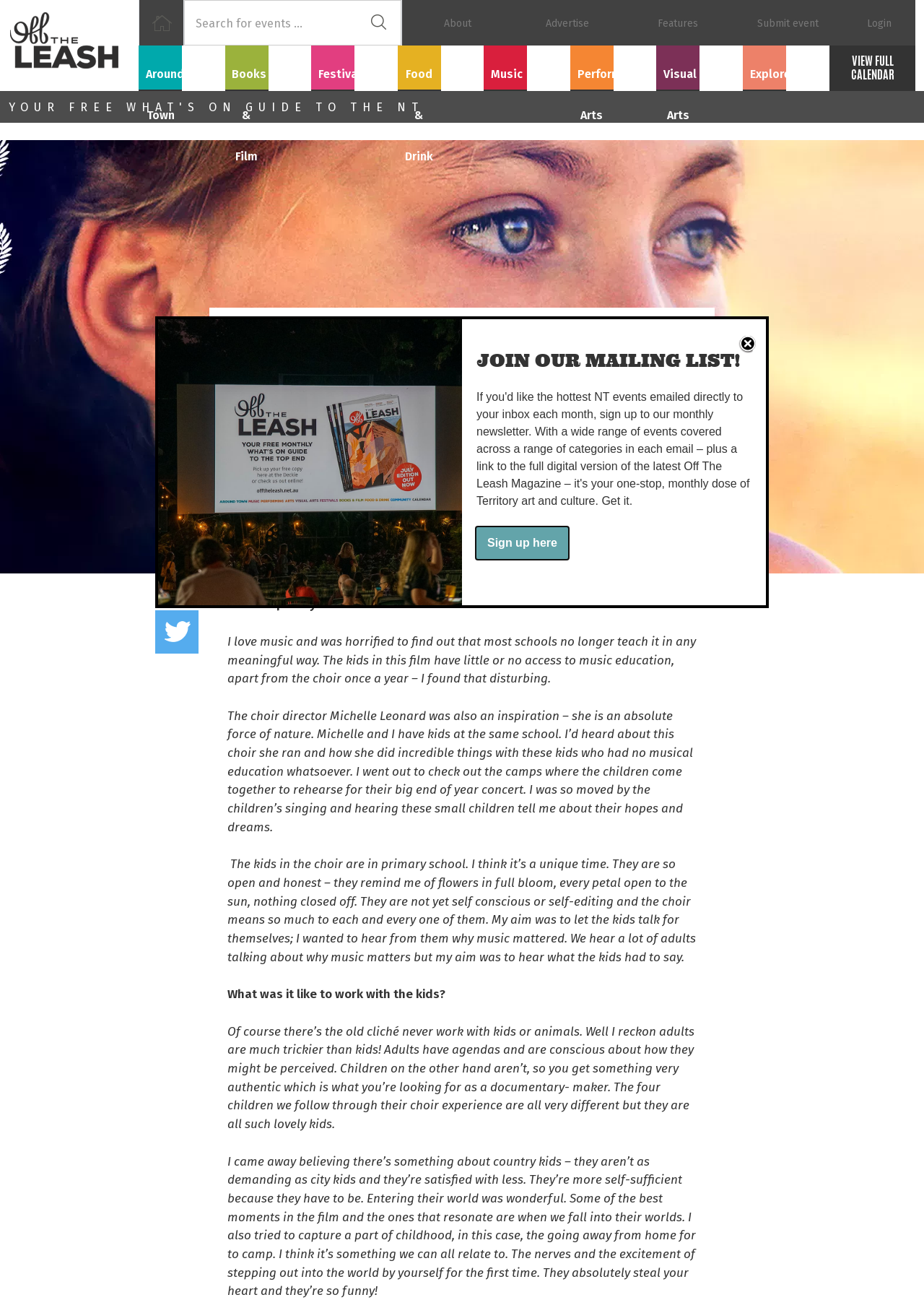Give the bounding box coordinates for the element described as: "Food & Drink".

[0.43, 0.035, 0.524, 0.069]